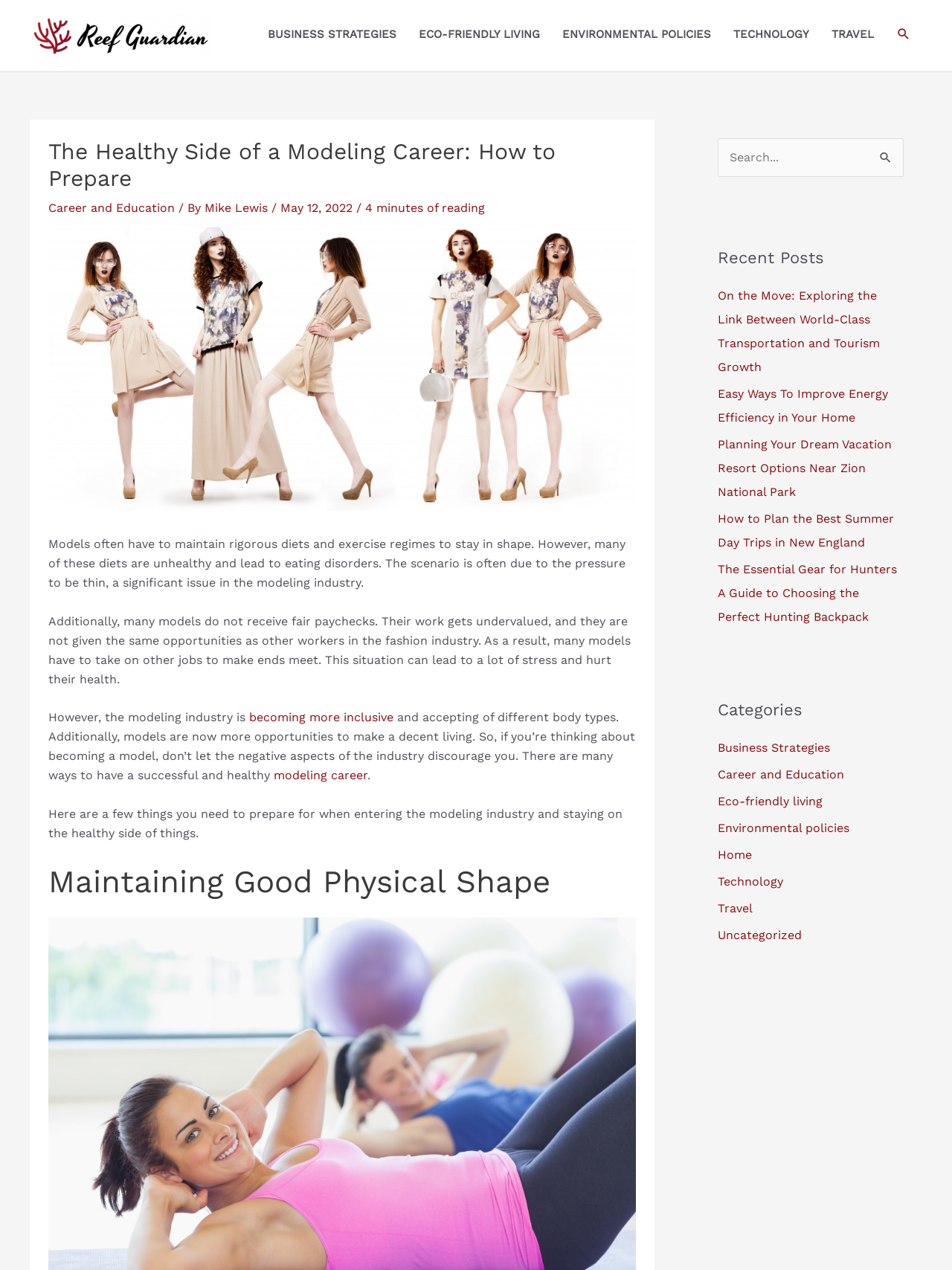Describe every aspect of the webpage comprehensively.

The webpage is about overcoming the cons of modeling and promoting a healthy and inclusive modeling industry. At the top left corner, there is a Reef Guardian logo, which is a clickable link. Next to it, there is a site navigation menu with links to various categories such as Business Strategies, Eco-friendly Living, Environmental Policies, Technology, and Travel.

Below the navigation menu, there is a header section with a title "The Healthy Side of a Modeling Career: How to Prepare" and a subtitle "By Mike Lewis, May 12, 2022, 4 minutes of reading". There is also an image of a model on the right side of the header section.

The main content of the webpage is divided into several sections. The first section discusses the negative aspects of the modeling industry, such as unhealthy diets and unfair pay. However, it also mentions that the industry is becoming more inclusive and accepting of different body types.

The next section provides tips on how to prepare for a healthy modeling career. There are several paragraphs of text, with links to related topics such as "becoming more inclusive" and "modeling career".

Below the main content, there are three complementary sections. The first section has a search bar with a search button. The second section displays recent posts with links to articles such as "On the Move: Exploring the Link Between World-Class Transportation and Tourism Growth" and "Easy Ways To Improve Energy Efficiency in Your Home". The third section displays categories with links to topics such as Business Strategies, Career and Education, Eco-friendly Living, and Travel.